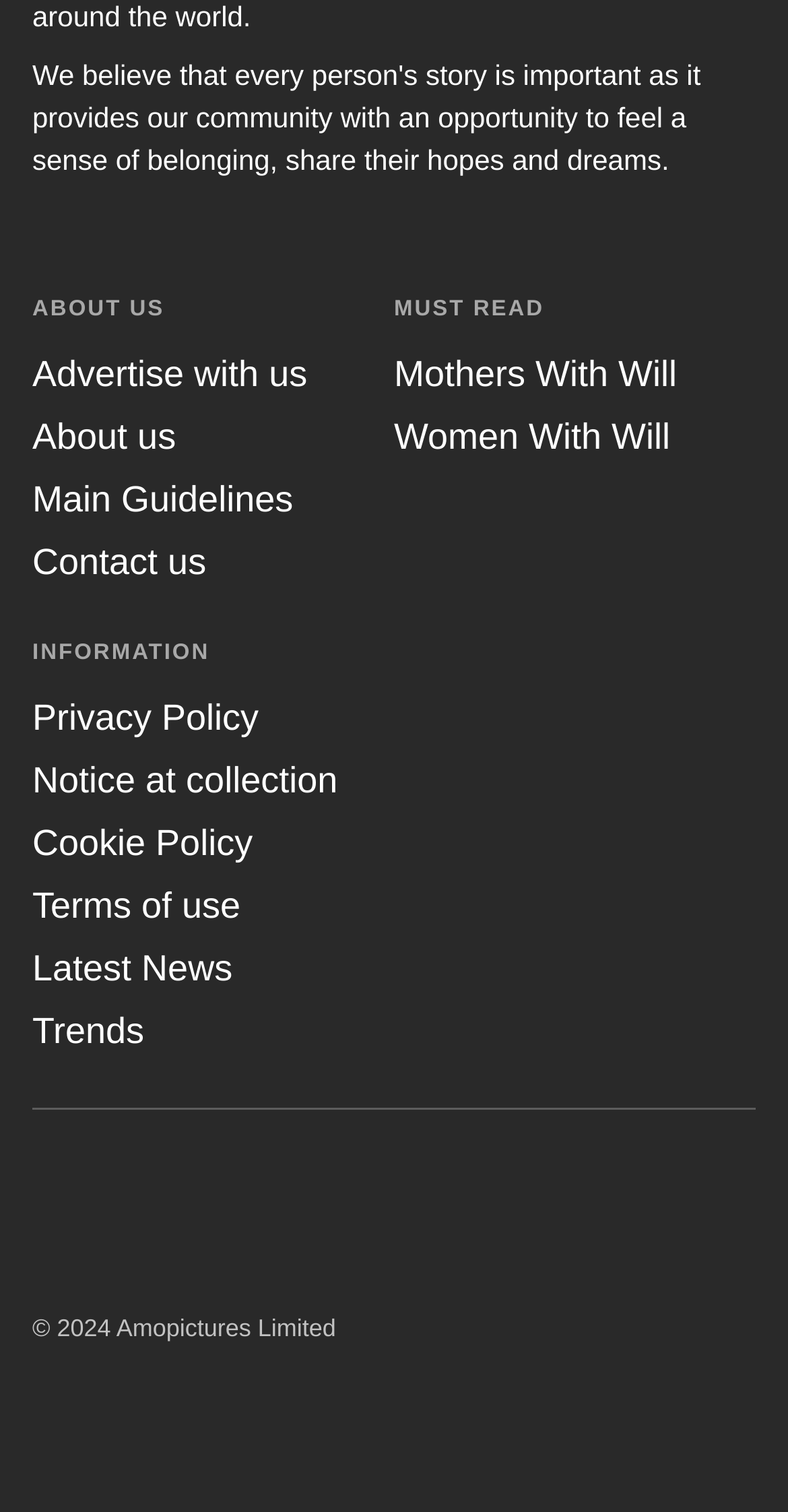What is the first link on the left side?
Based on the screenshot, respond with a single word or phrase.

Advertise with us